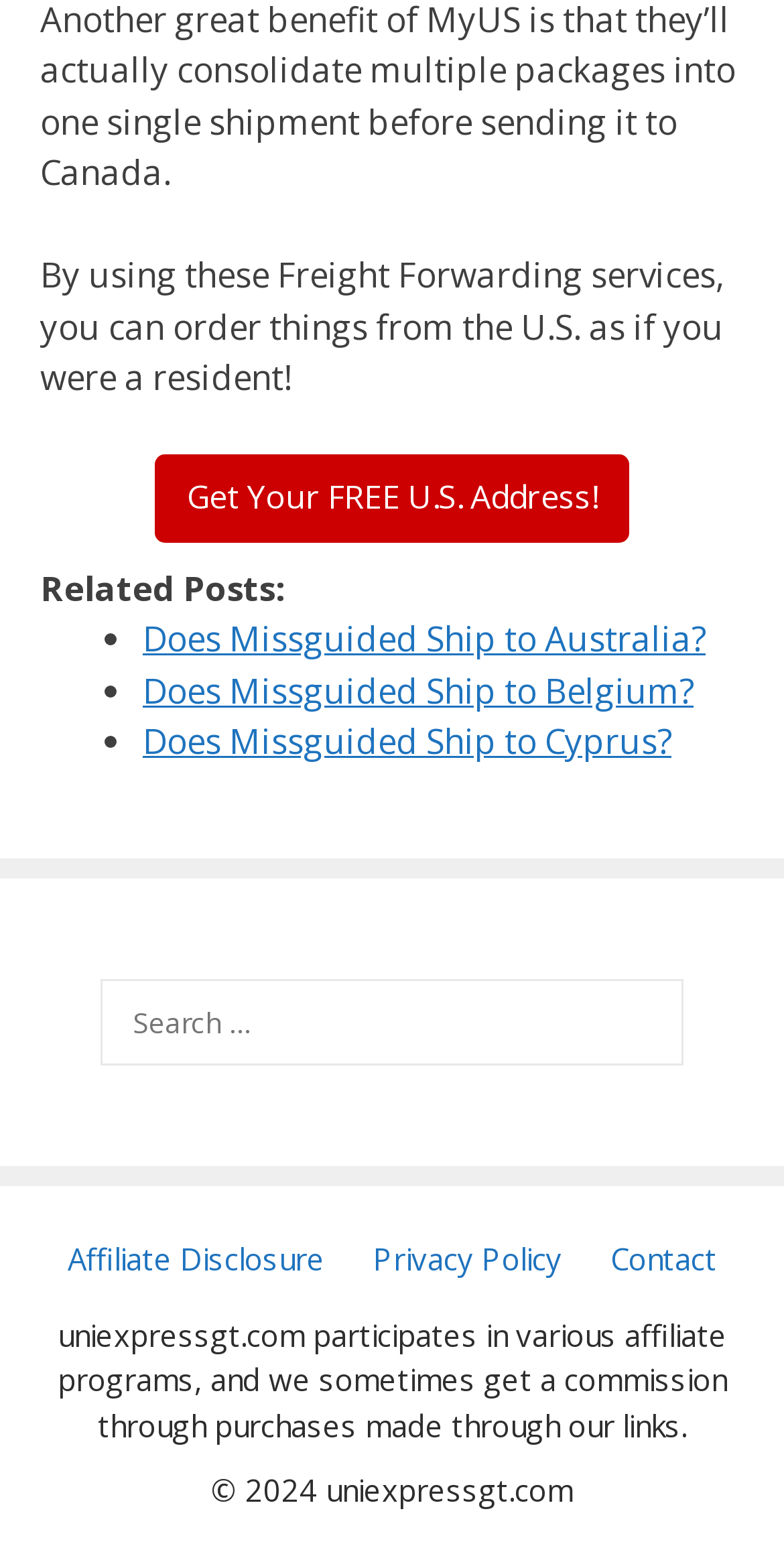Provide the bounding box coordinates of the area you need to click to execute the following instruction: "Contact us".

[0.778, 0.797, 0.914, 0.823]